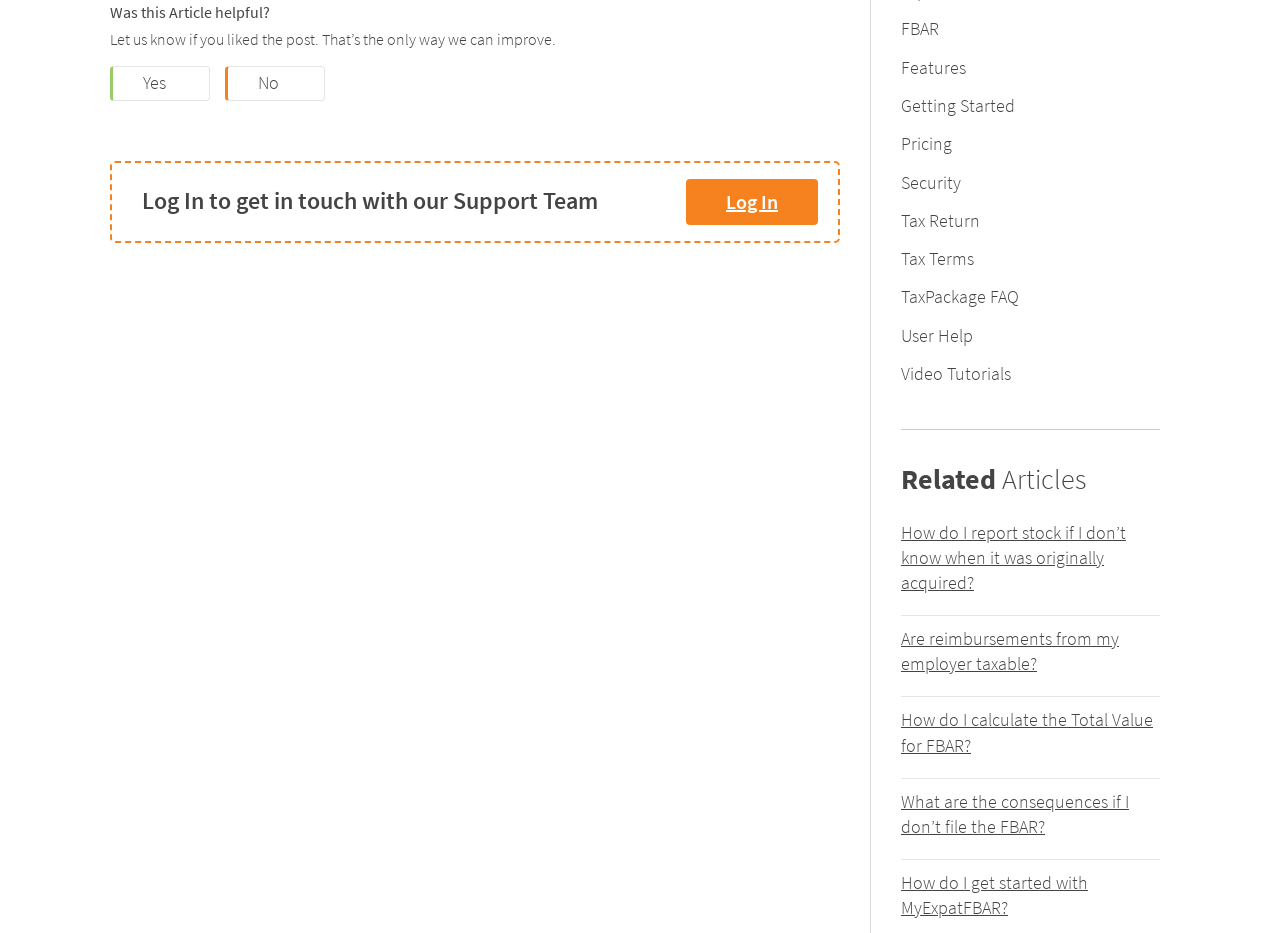Using the given description, provide the bounding box coordinates formatted as (top-left x, top-left y, bottom-right x, bottom-right y), with all values being floating point numbers between 0 and 1. Description: Tax Return

[0.704, 0.224, 0.766, 0.249]